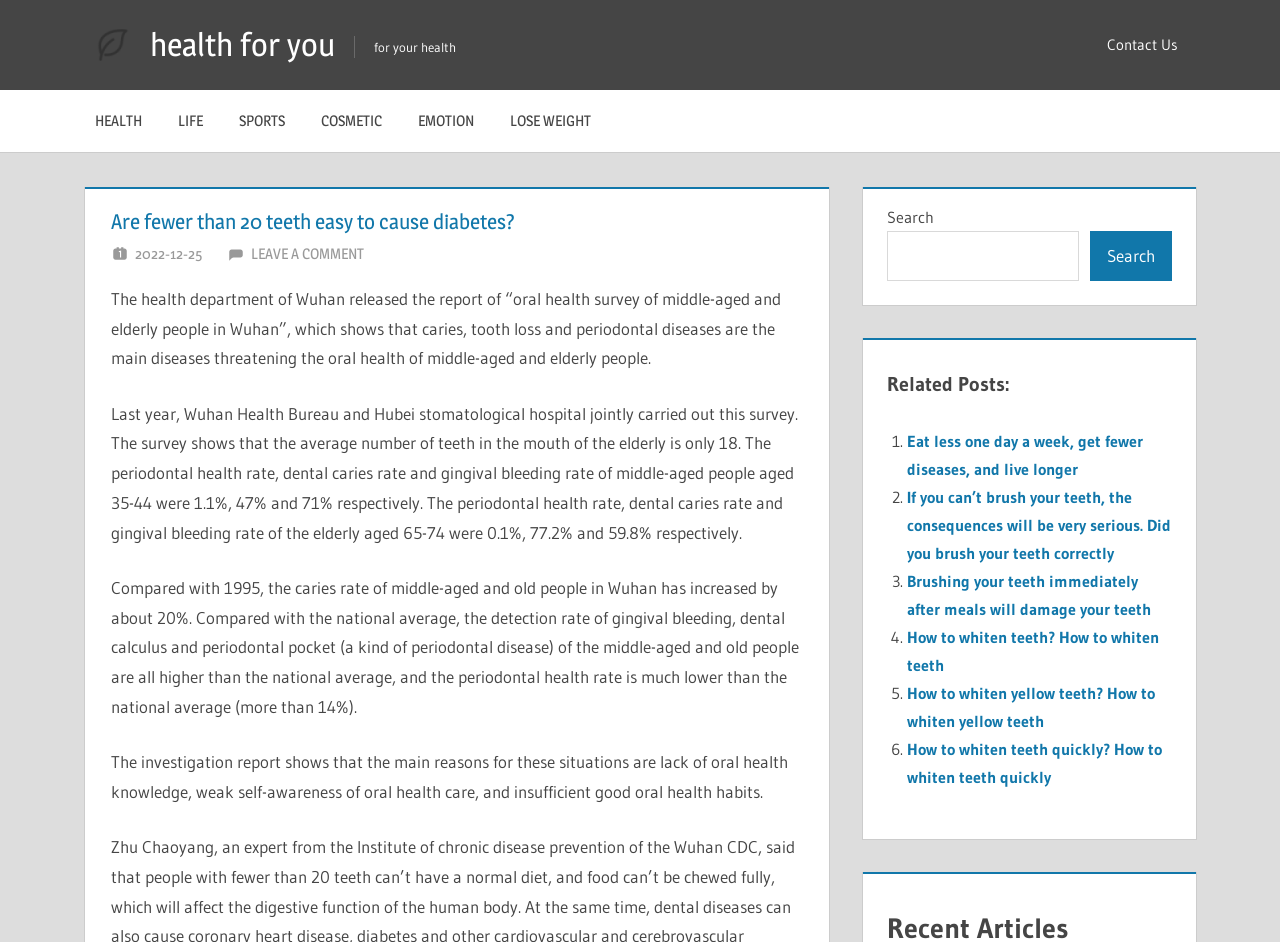Please locate the bounding box coordinates of the element that should be clicked to complete the given instruction: "Leave a comment".

[0.196, 0.259, 0.284, 0.279]